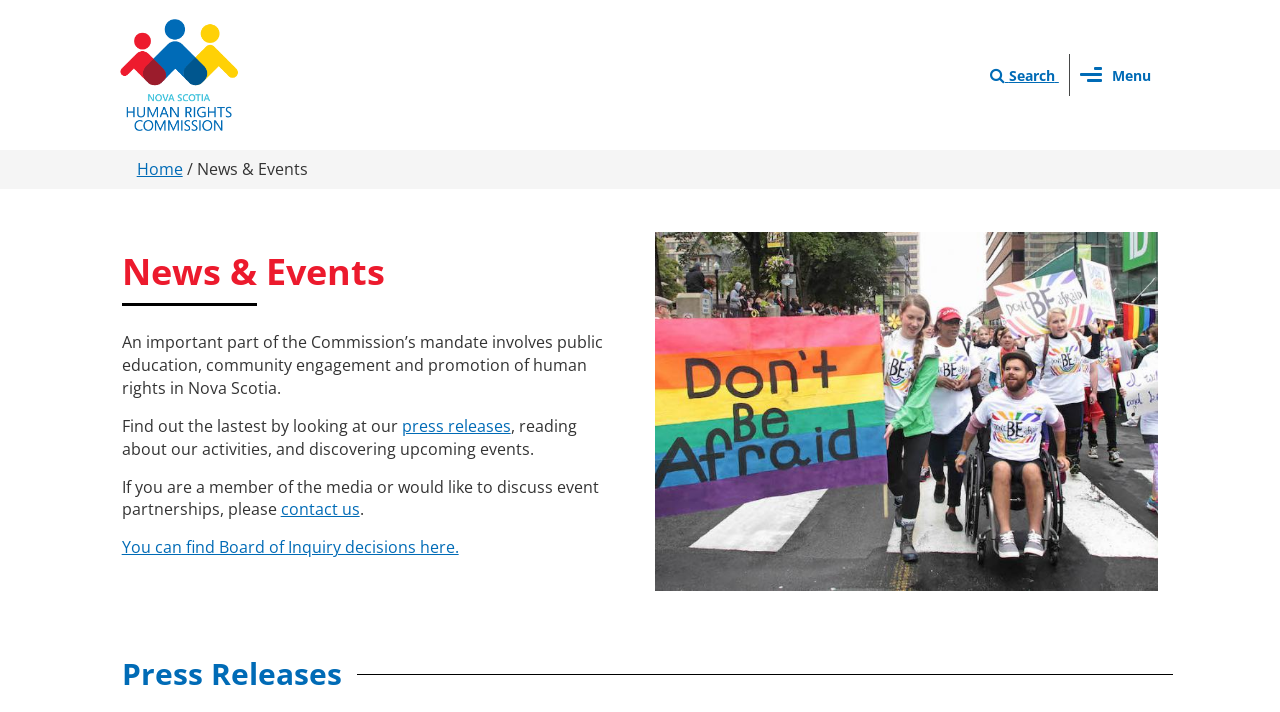Locate the UI element described as follows: "Home". Return the bounding box coordinates as four float numbers between 0 and 1 in the order [left, top, right, bottom].

[0.107, 0.222, 0.143, 0.253]